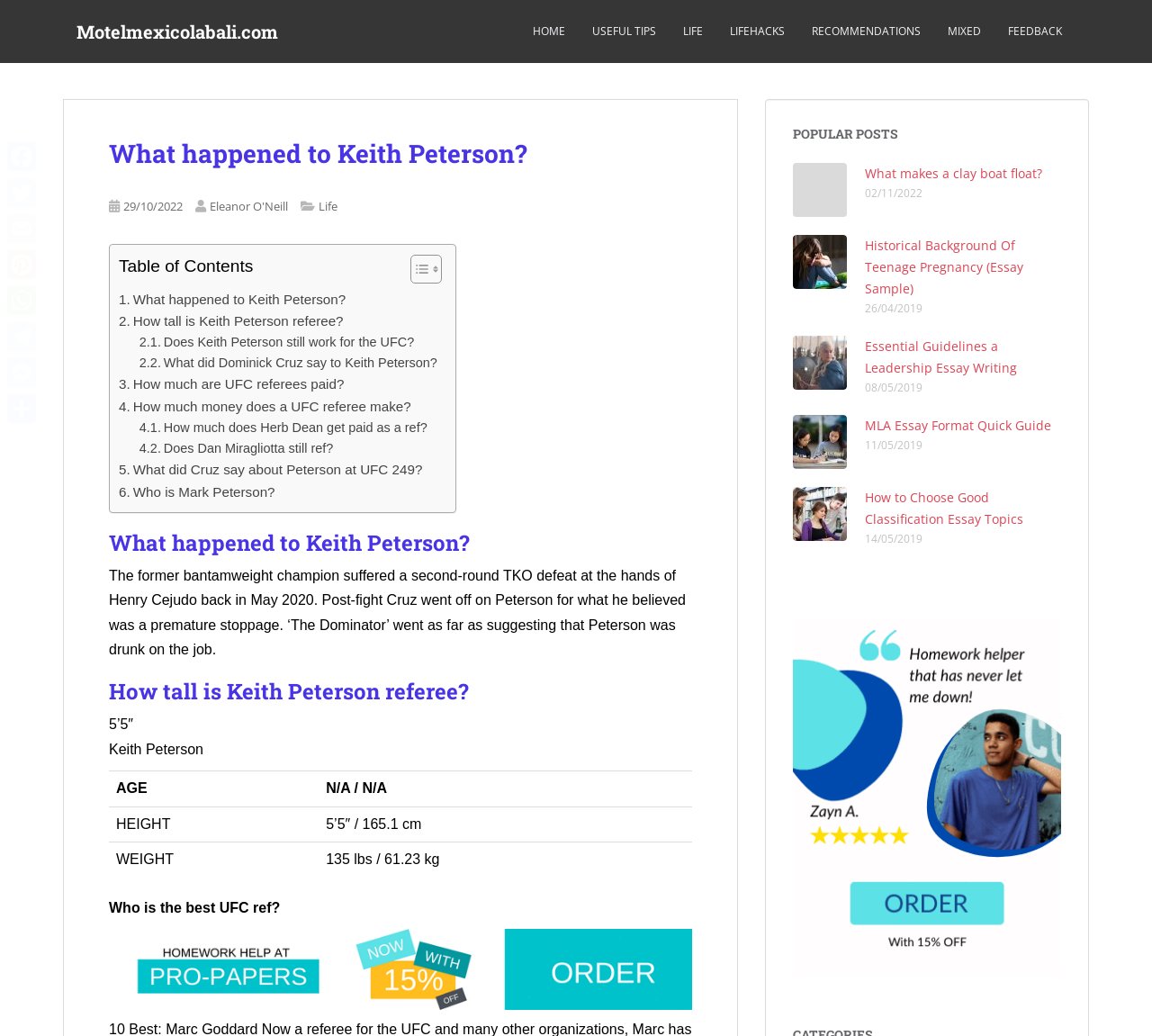What is the topic of the popular post on November 2, 2022?
Craft a detailed and extensive response to the question.

The webpage has a section titled 'POPULAR POSTS' which lists several posts, including one from November 2, 2022, titled 'What makes a clay boat float?'.